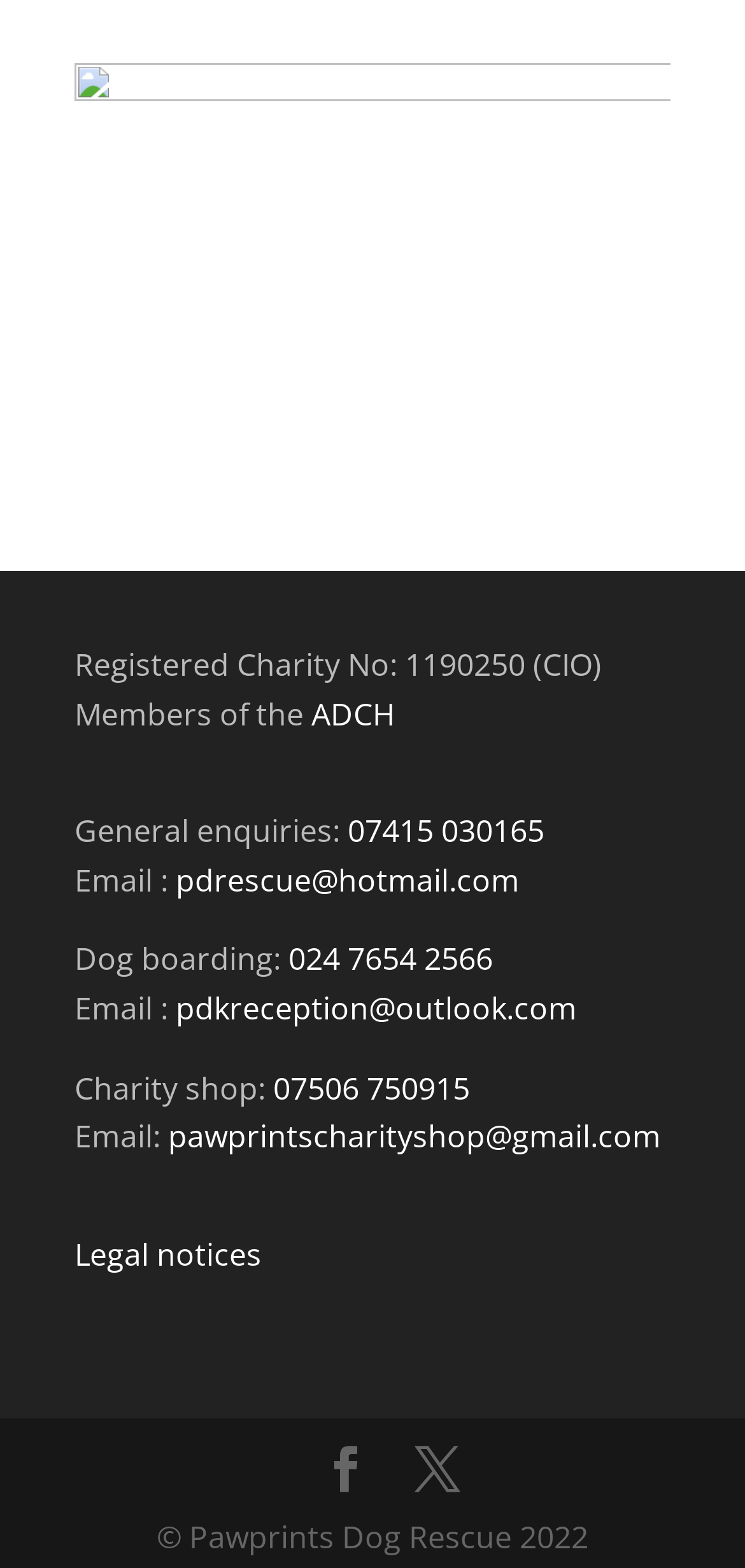Specify the bounding box coordinates for the region that must be clicked to perform the given instruction: "View the charity shop contact information".

[0.226, 0.711, 0.887, 0.738]